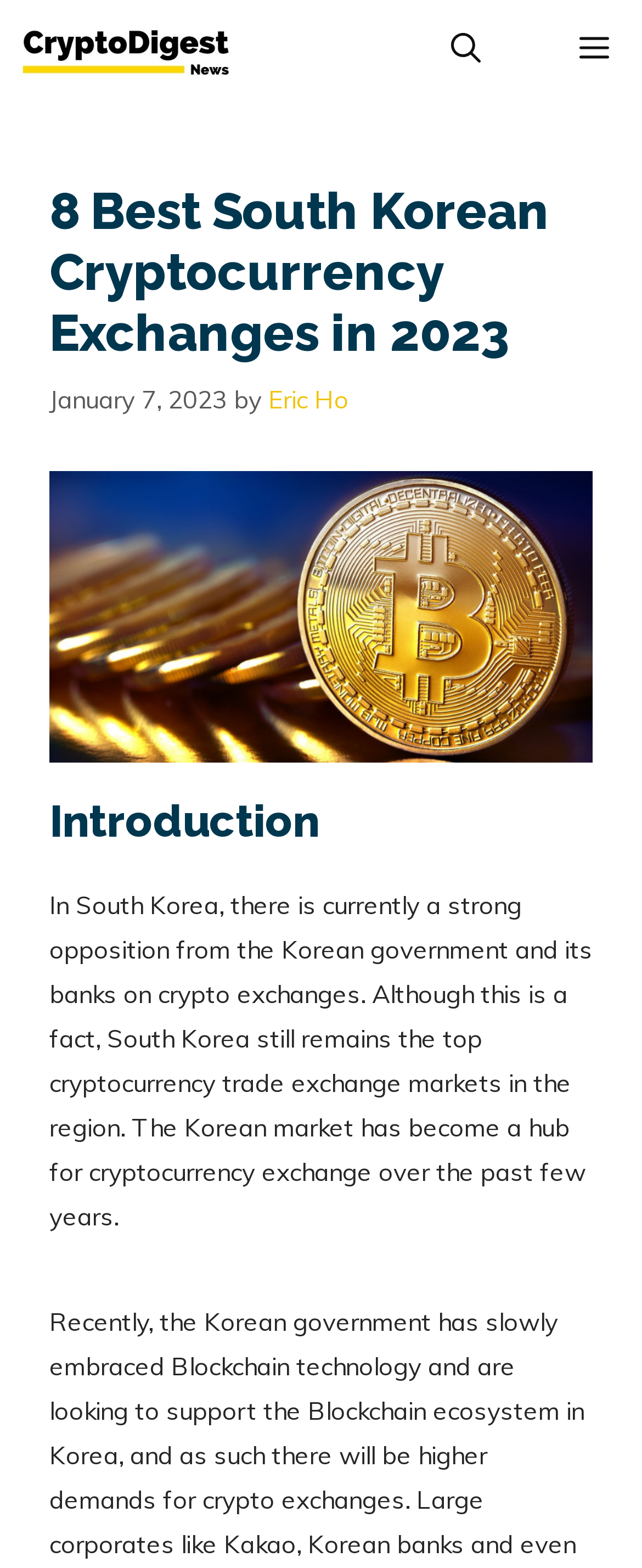Answer the question using only one word or a concise phrase: What is the current situation of cryptocurrency exchanges in South Korea?

Strong opposition from government and banks